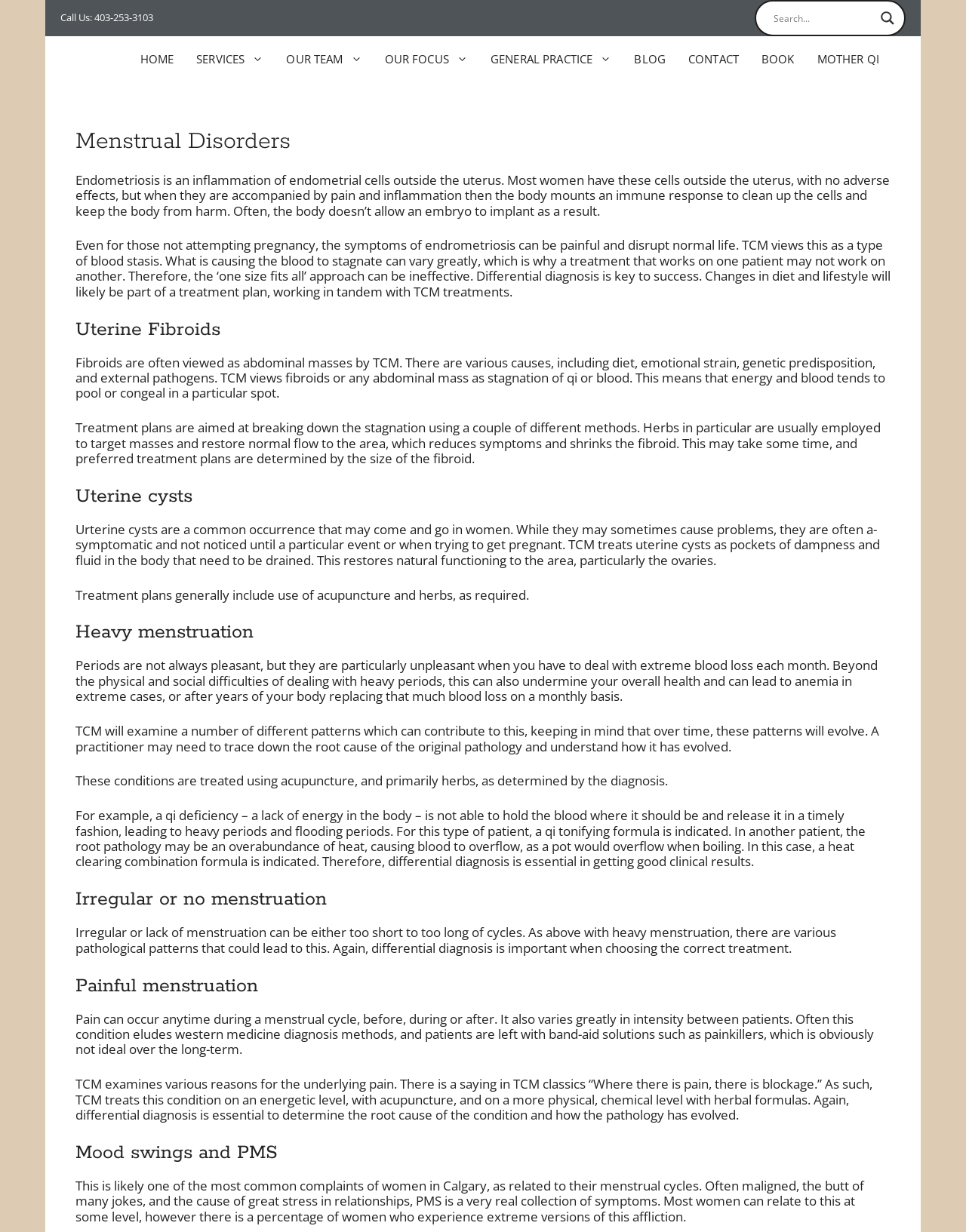Please provide the bounding box coordinates for the element that needs to be clicked to perform the following instruction: "Read about Uterine Fibroids". The coordinates should be given as four float numbers between 0 and 1, i.e., [left, top, right, bottom].

[0.078, 0.259, 0.922, 0.276]